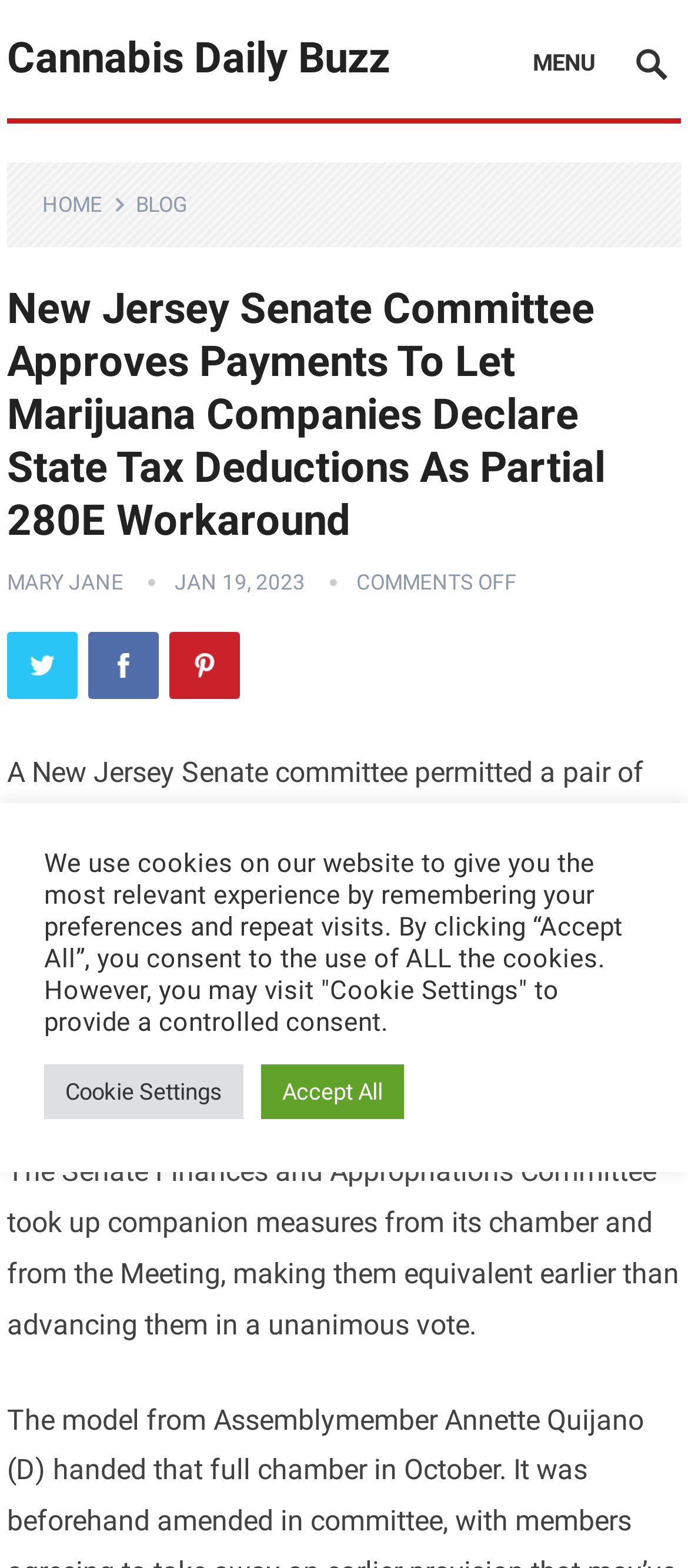Respond to the question below with a single word or phrase:
What is the topic of the article?

Marijuana companies and tax deductions